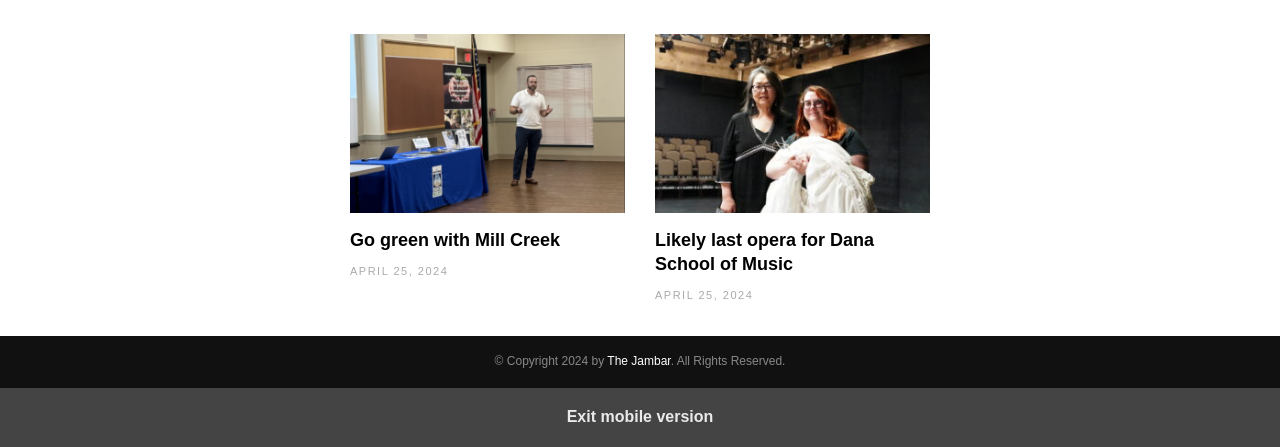Using the element description: "The Jambar", determine the bounding box coordinates for the specified UI element. The coordinates should be four float numbers between 0 and 1, [left, top, right, bottom].

[0.474, 0.792, 0.524, 0.824]